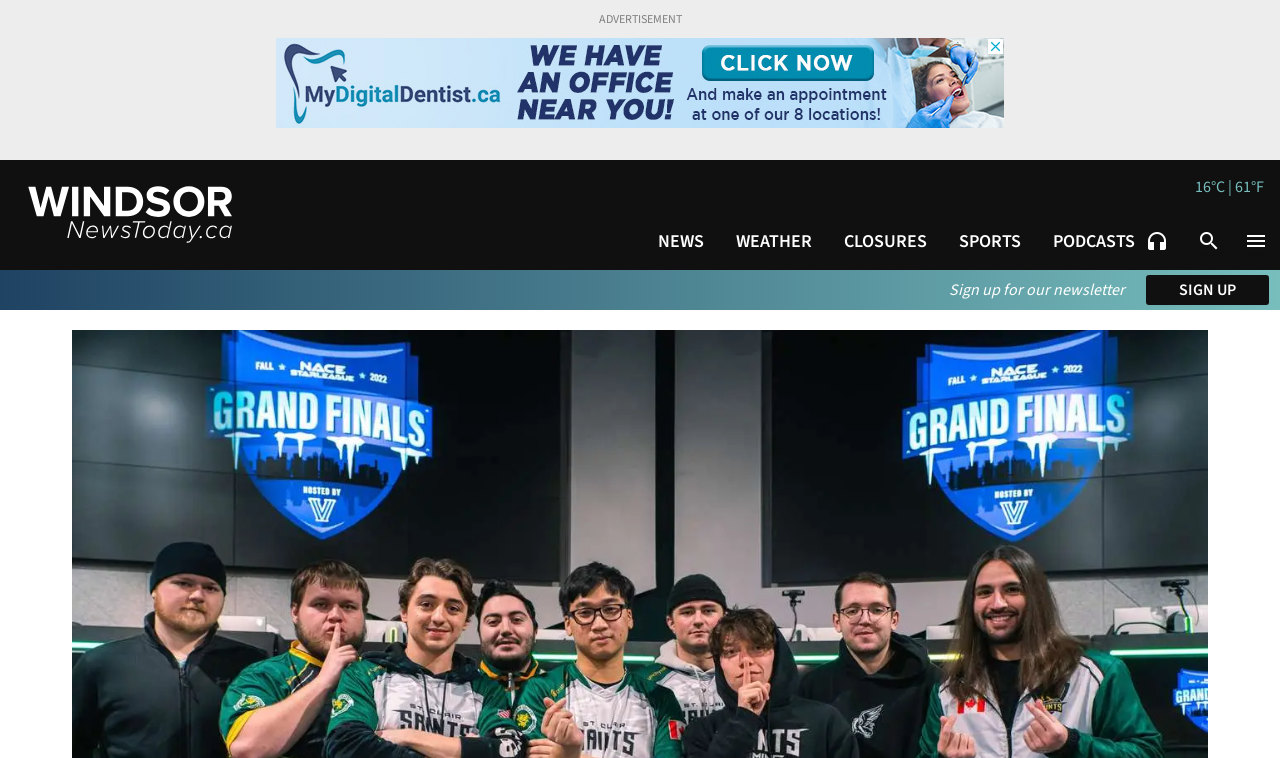Please identify the bounding box coordinates of the region to click in order to complete the task: "sign up for the newsletter". The coordinates must be four float numbers between 0 and 1, specified as [left, top, right, bottom].

[0.896, 0.363, 0.992, 0.403]